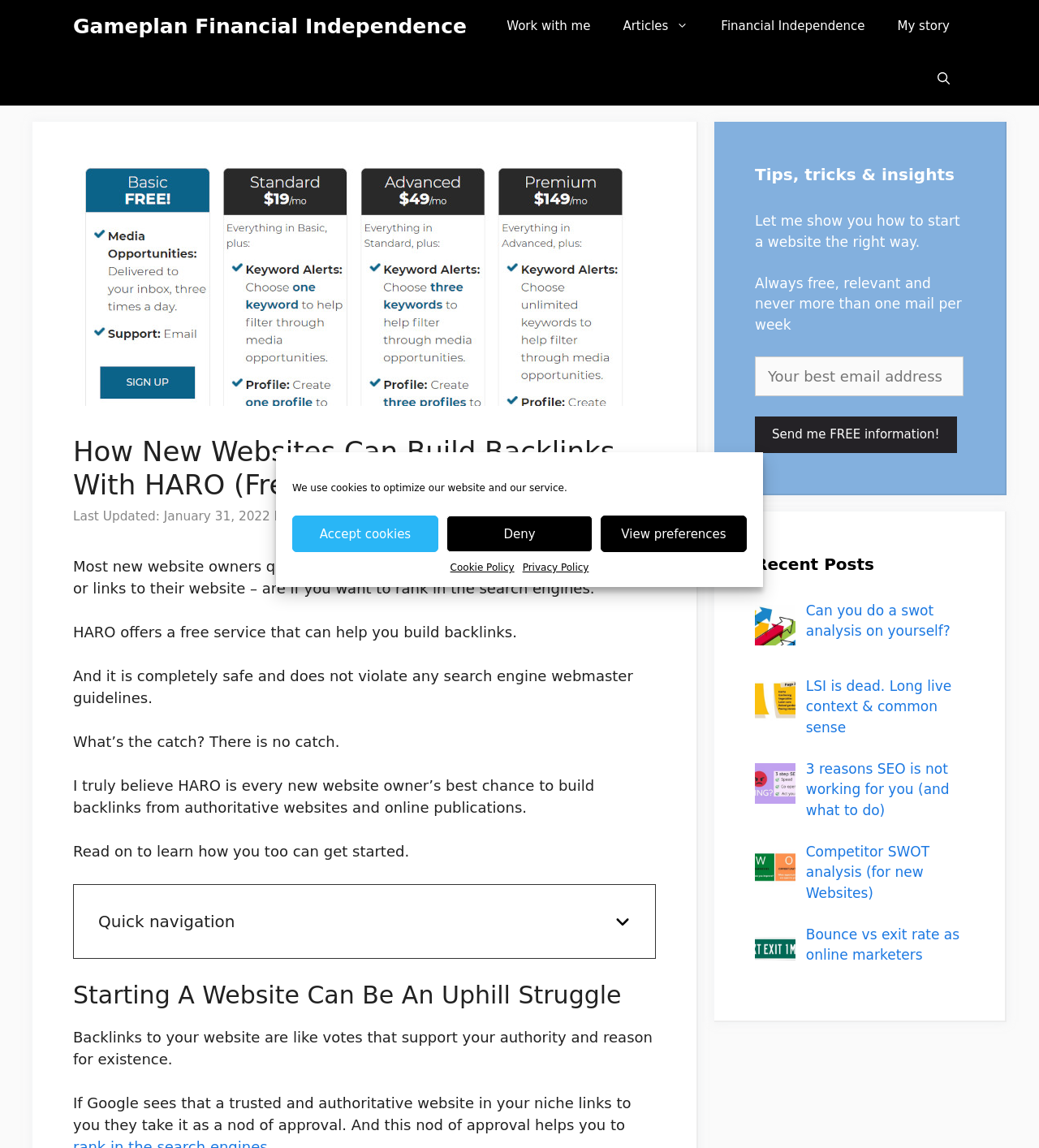Please specify the bounding box coordinates for the clickable region that will help you carry out the instruction: "Read the article 'How New Websites Can Build Backlinks With HARO (Free)'".

[0.07, 0.379, 0.631, 0.437]